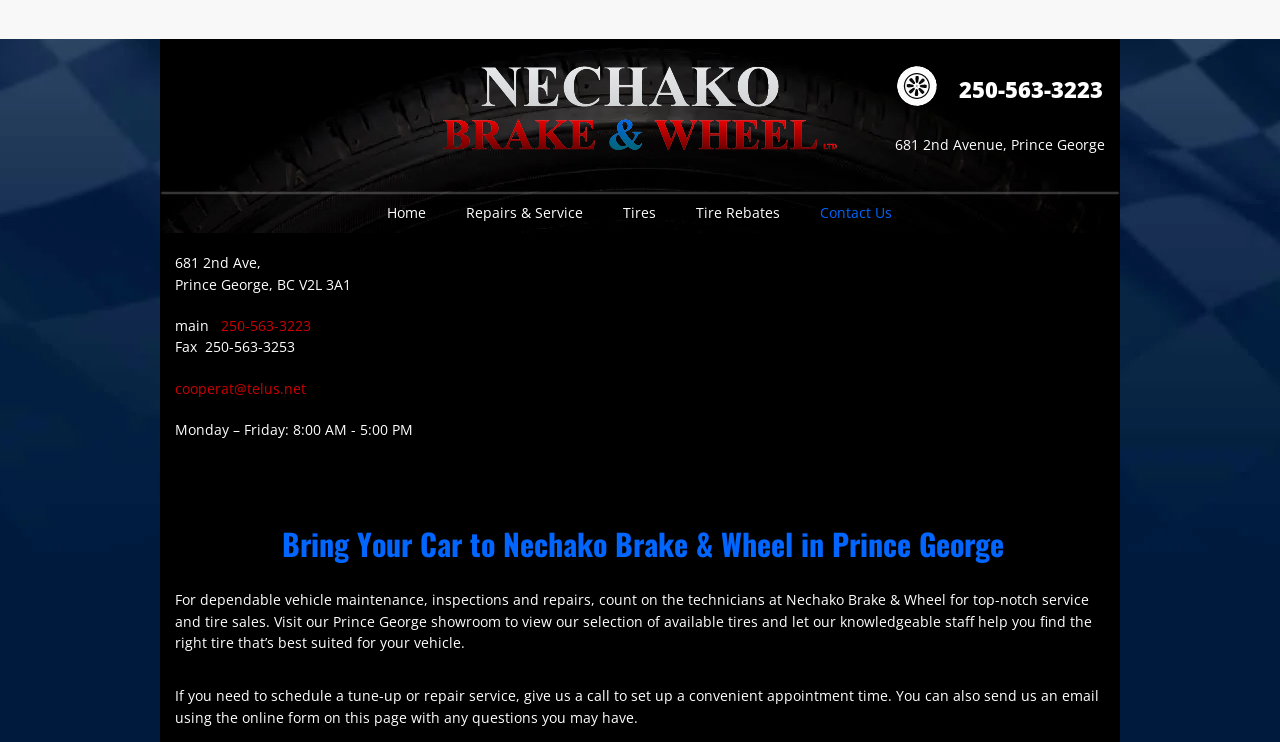Please identify the bounding box coordinates of where to click in order to follow the instruction: "Click the Nechako Brake & Wheel Ltd link".

[0.344, 0.08, 0.656, 0.213]